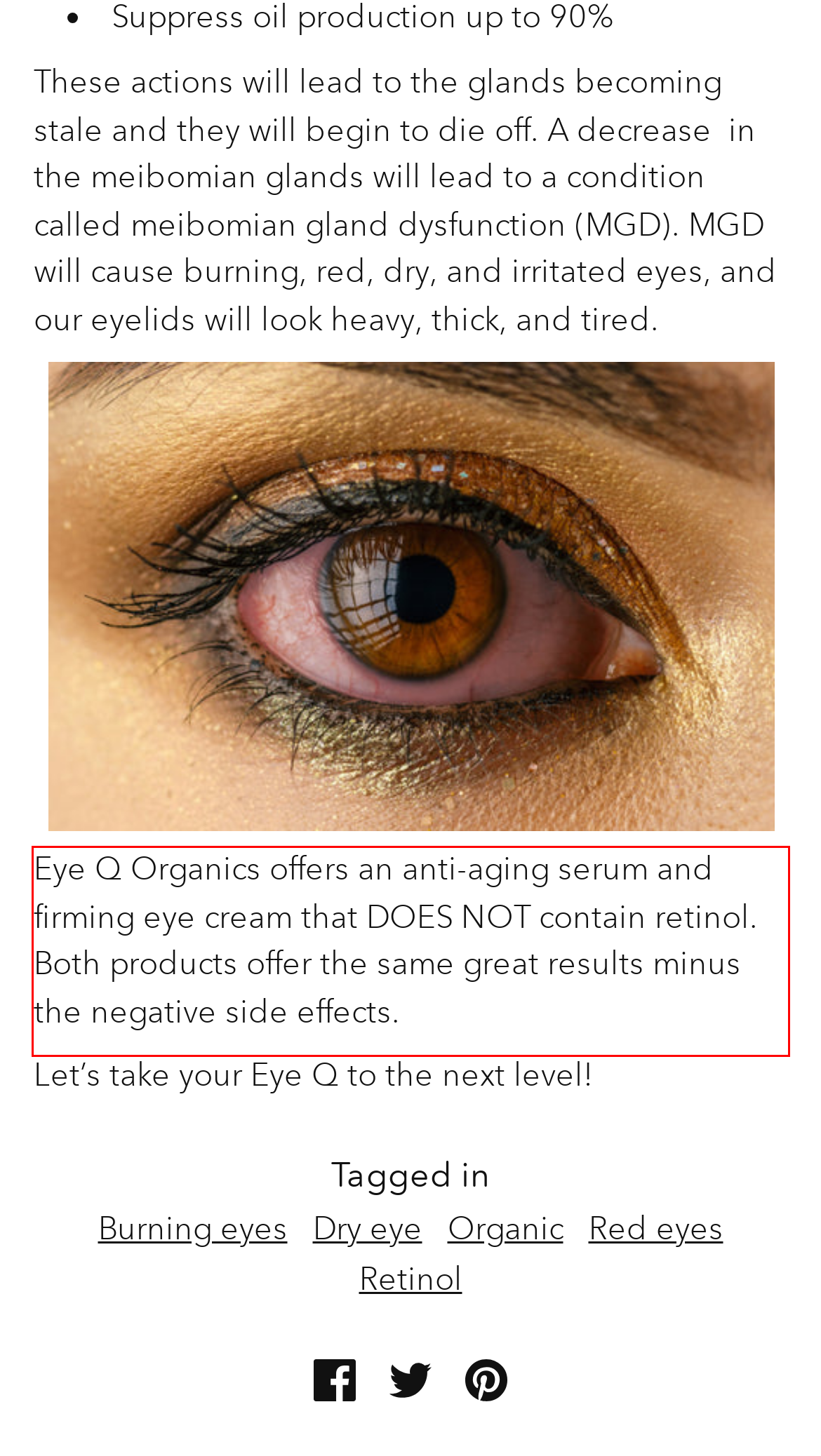You have a screenshot of a webpage with a UI element highlighted by a red bounding box. Use OCR to obtain the text within this highlighted area.

Eye Q Organics offers an anti-aging serum and firming eye cream that DOES NOT contain retinol. Both products offer the same great results minus the negative side effects.